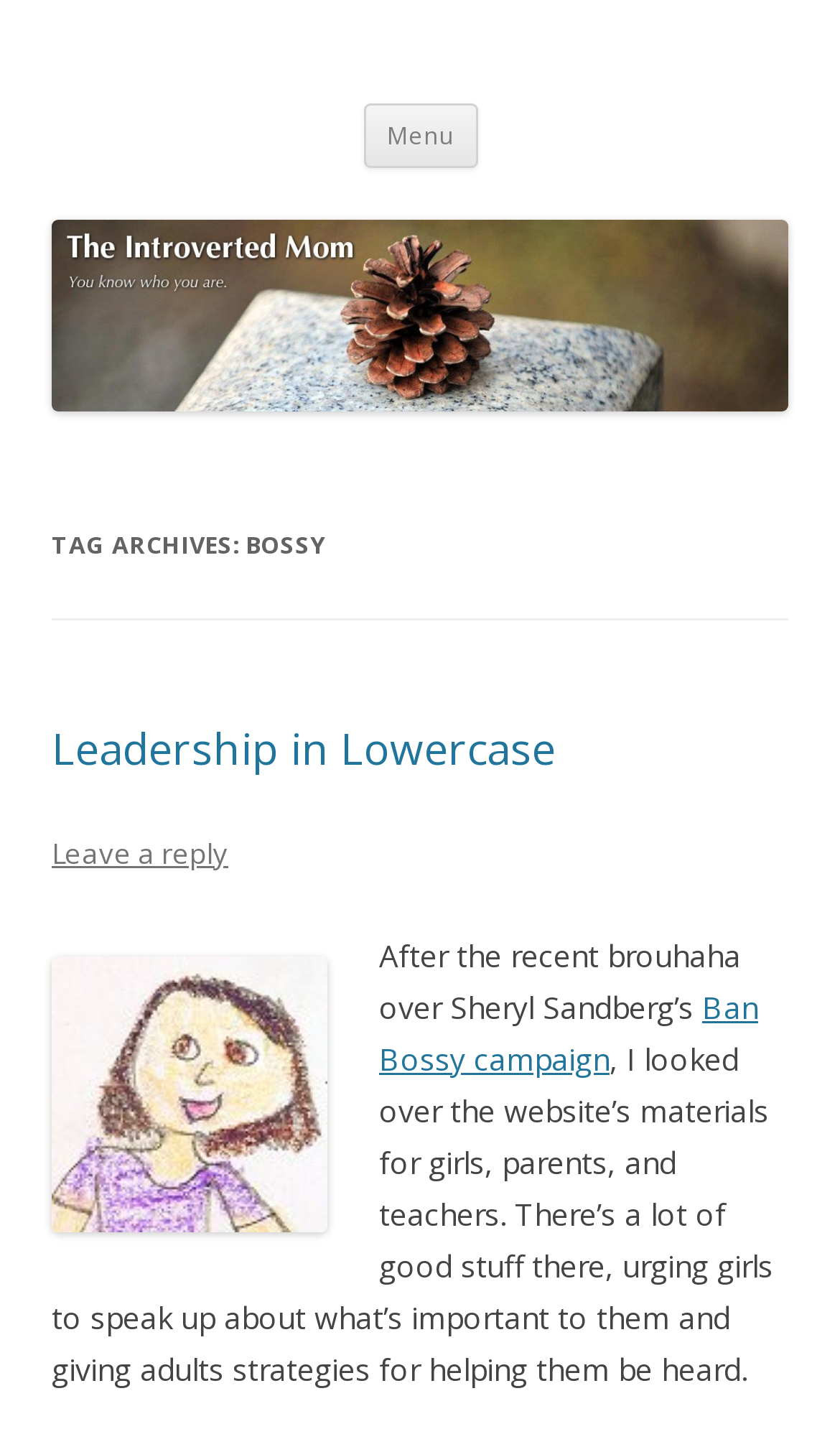What is the title of the article or blog post?
Look at the screenshot and respond with one word or a short phrase.

Leadership in Lowercase